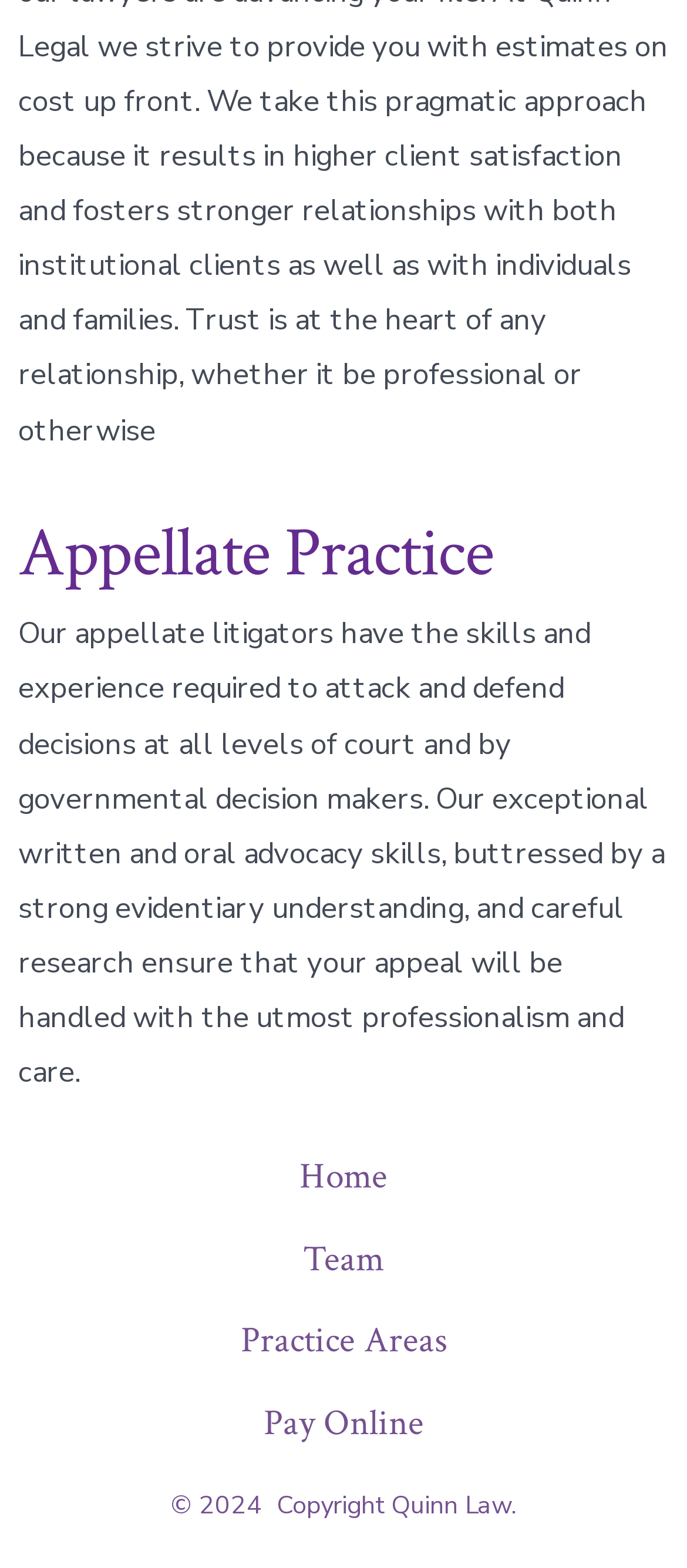What is the focus of the appellate practice?
Please answer the question with as much detail as possible using the screenshot.

According to the StaticText element, the appellate litigators have the skills and experience required to 'attack and defend decisions at all levels of court and by governmental decision makers'.